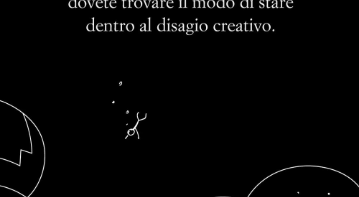What language is the prominent text written in?
Based on the image, provide a one-word or brief-phrase response.

Italian